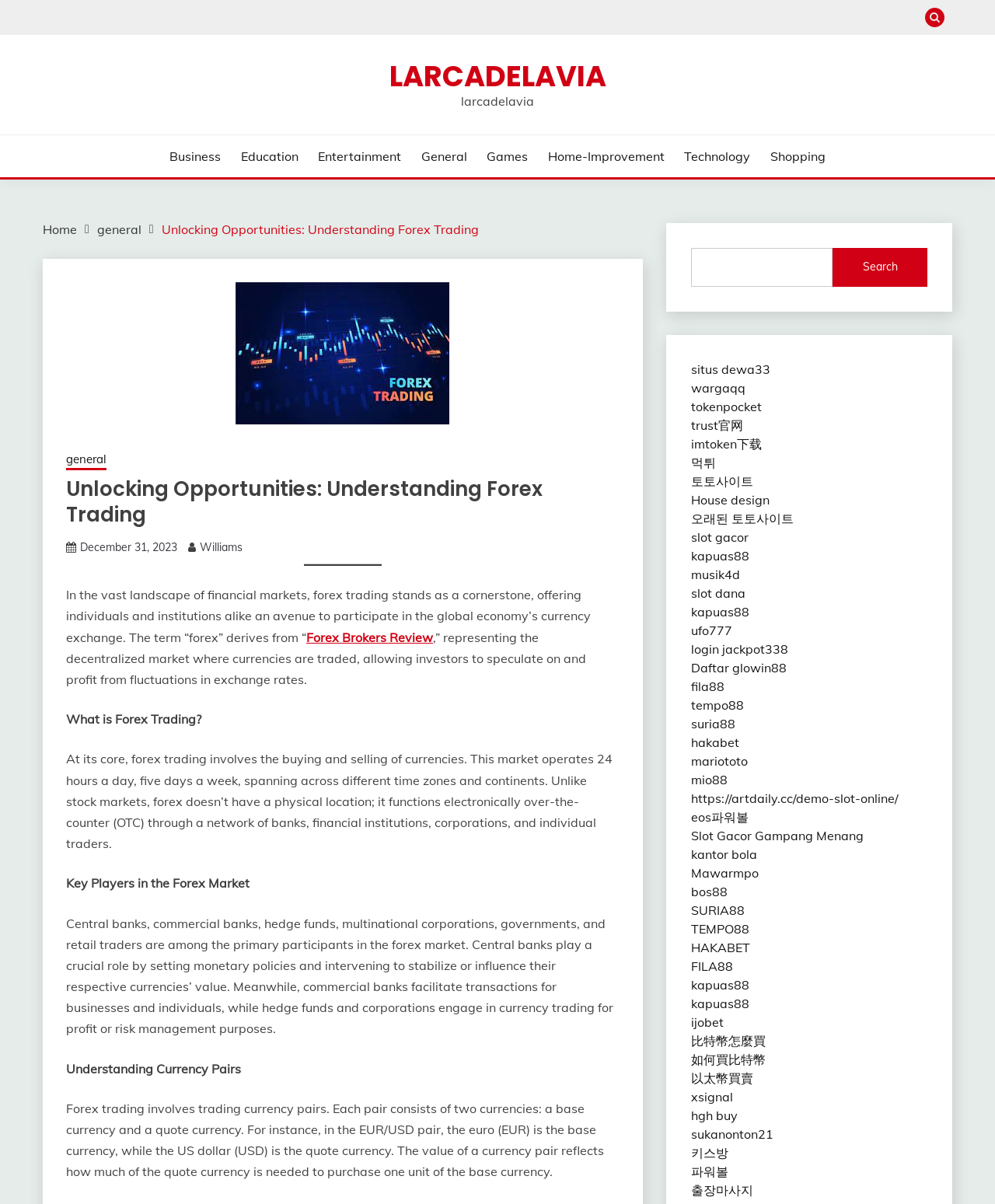Please provide a short answer using a single word or phrase for the question:
What is the purpose of hedge funds in the forex market?

Profit or risk management